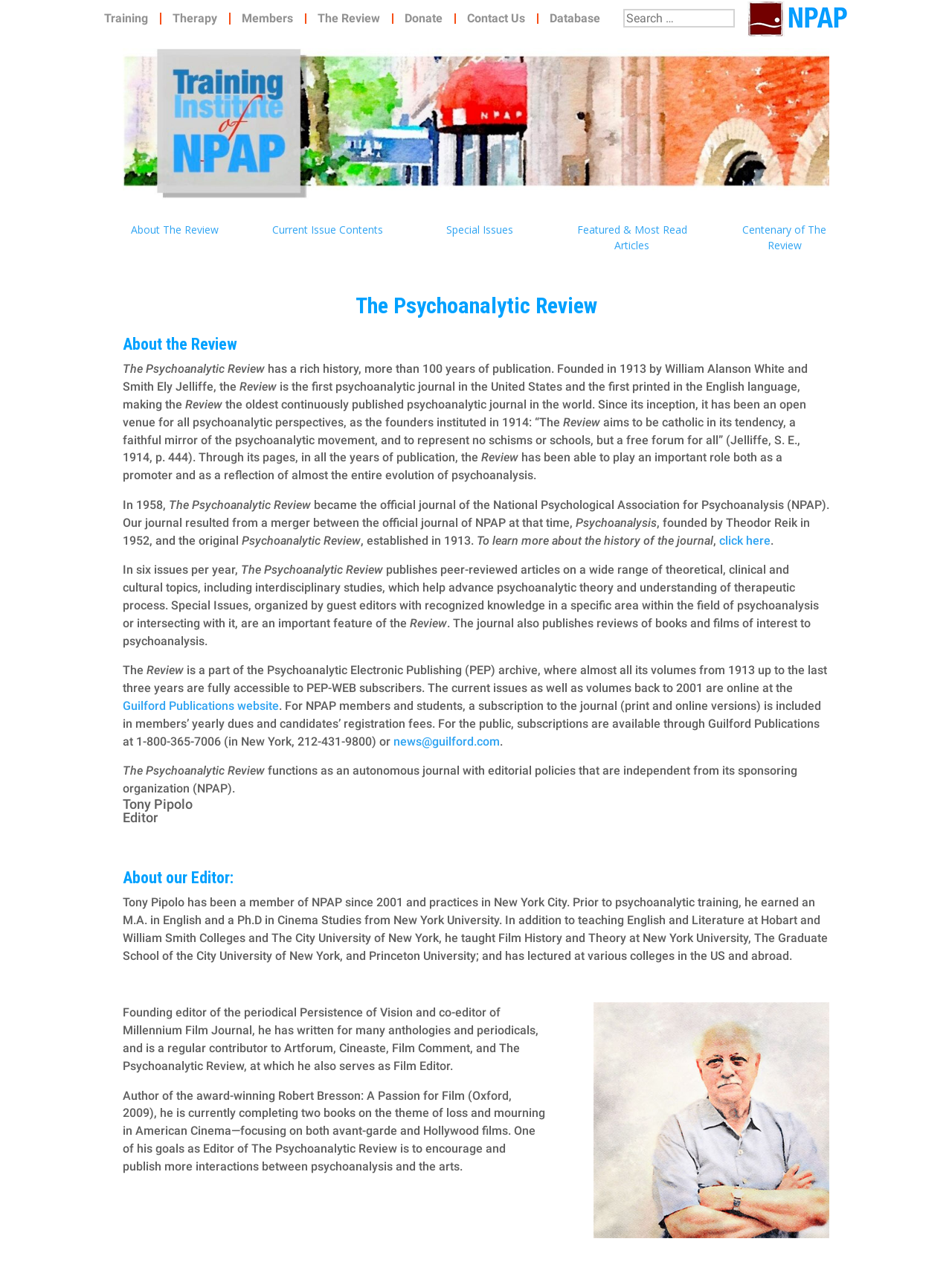Identify the bounding box for the given UI element using the description provided. Coordinates should be in the format (top-left x, top-left y, bottom-right x, bottom-right y) and must be between 0 and 1. Here is the description: The Review

[0.334, 0.011, 0.399, 0.019]